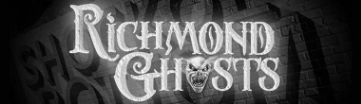Describe all elements and aspects of the image.

The image features the text "Richmond Ghosts," prominently displayed in a spooky, stylized font that captures the eerie essence of ghost stories and haunted attractions associated with Richmond, Virginia. The background hints at a mysterious and chilling atmosphere, reinforcing the theme of paranormal encounters. This image is likely part of a section about the Richmond Ghosts attraction, which invites visitors to explore ghostly history and experiences in the city. The overall tone suggests a focus on spine-tingling adventures and the rich tapestry of folklore surrounding Richmond's haunted locations.